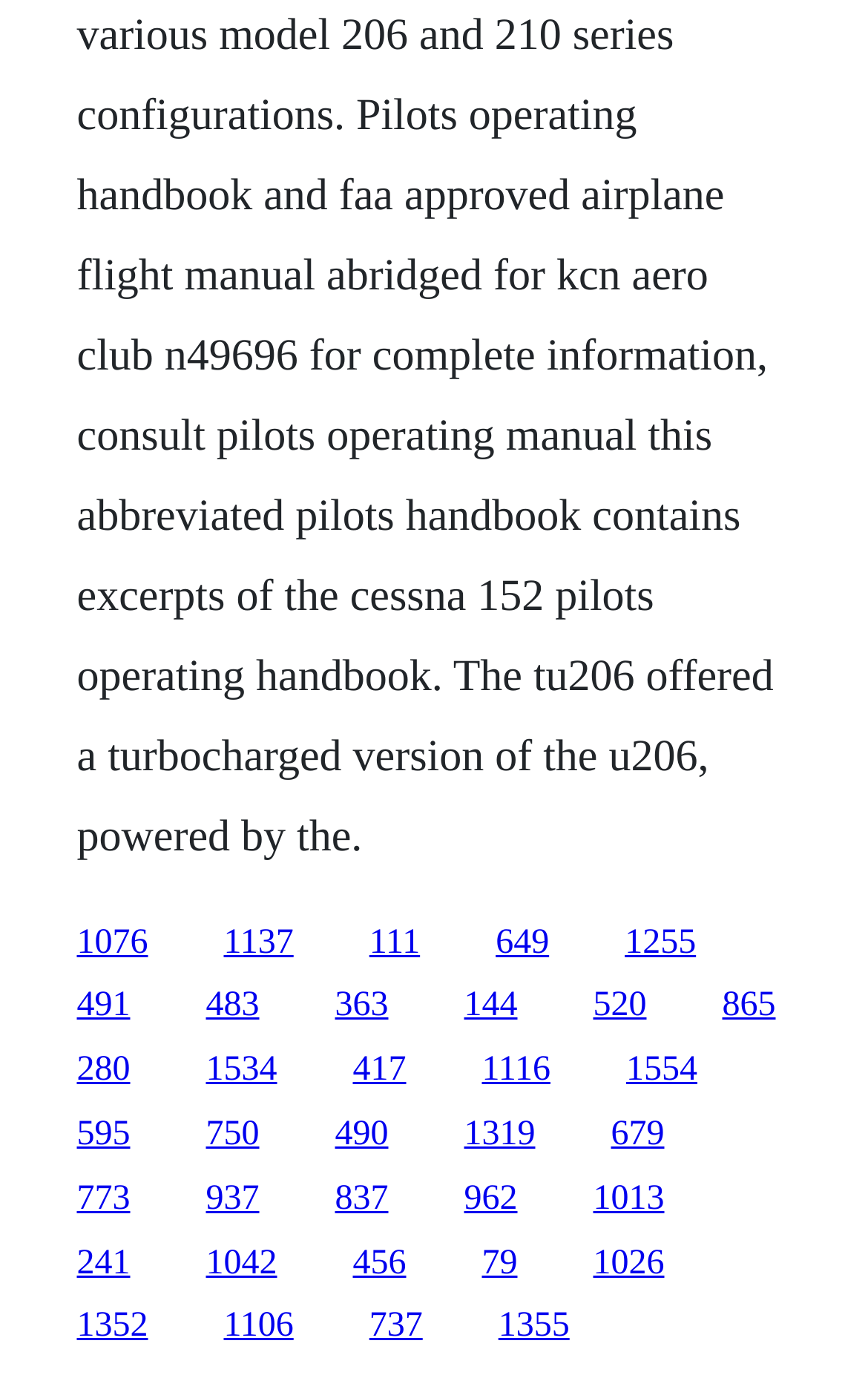Provide a short, one-word or phrase answer to the question below:
What is the purpose of the links on this page?

Navigation